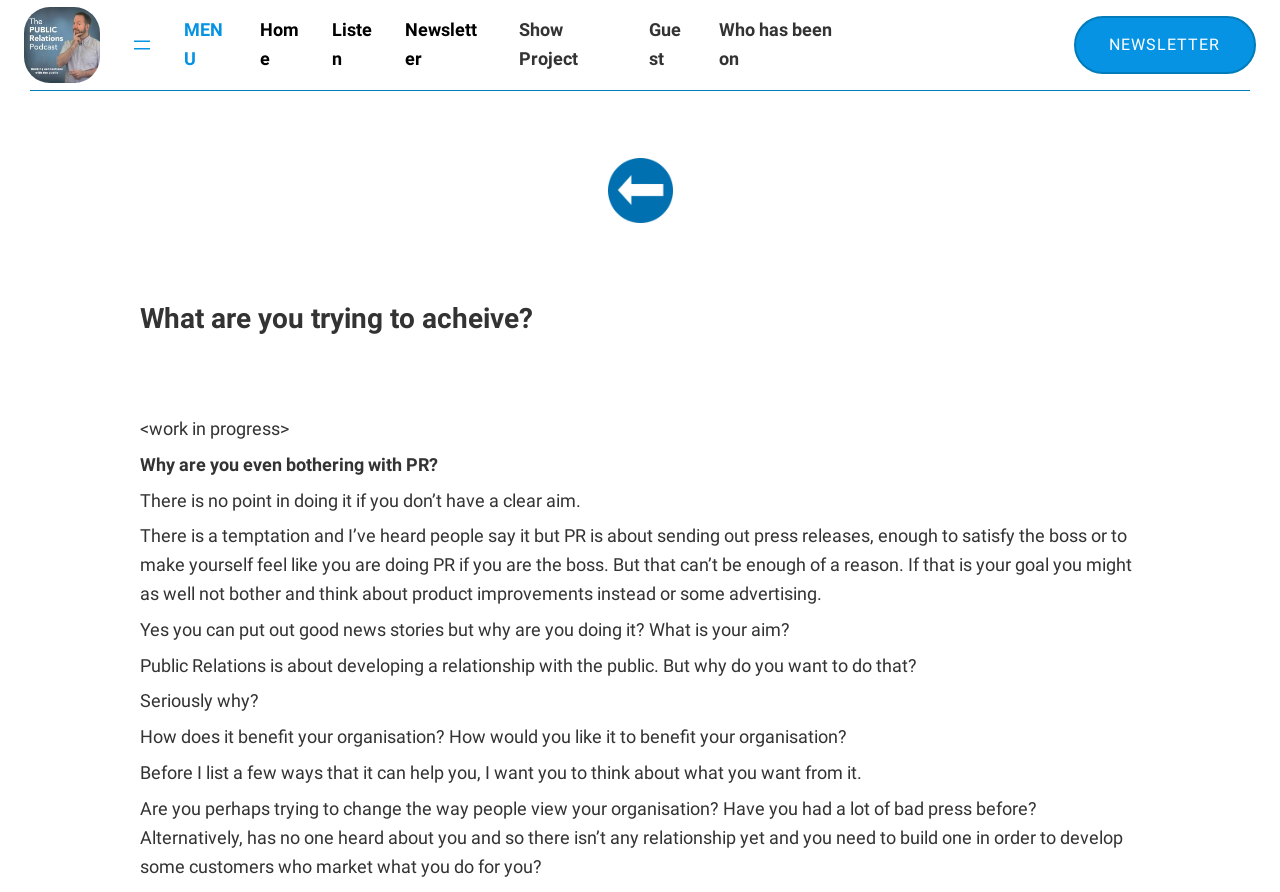Provide the bounding box for the UI element matching this description: "Real Estate".

None